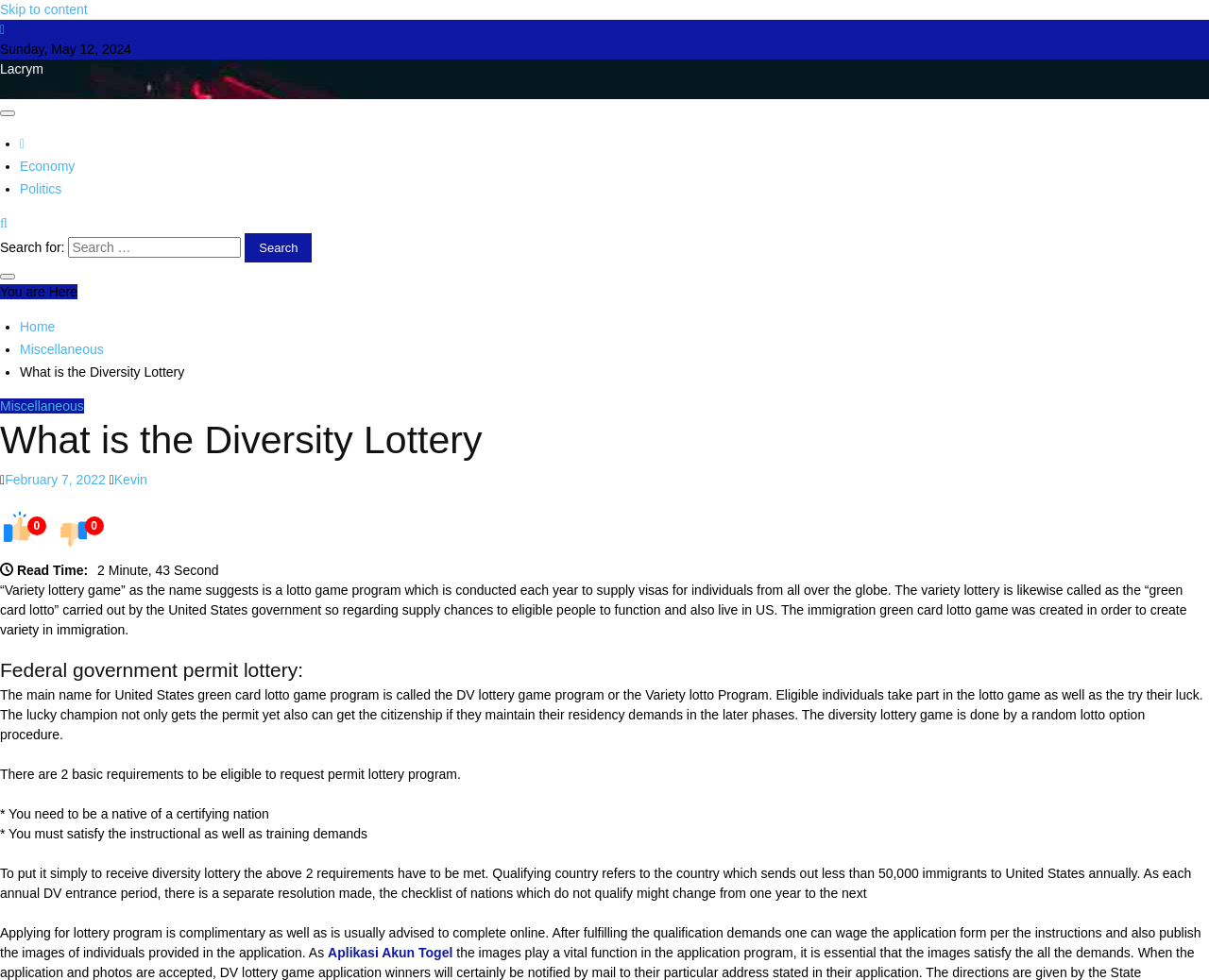Find the bounding box coordinates of the clickable region needed to perform the following instruction: "Click the 'Skip to content' link". The coordinates should be provided as four float numbers between 0 and 1, i.e., [left, top, right, bottom].

[0.0, 0.002, 0.072, 0.017]